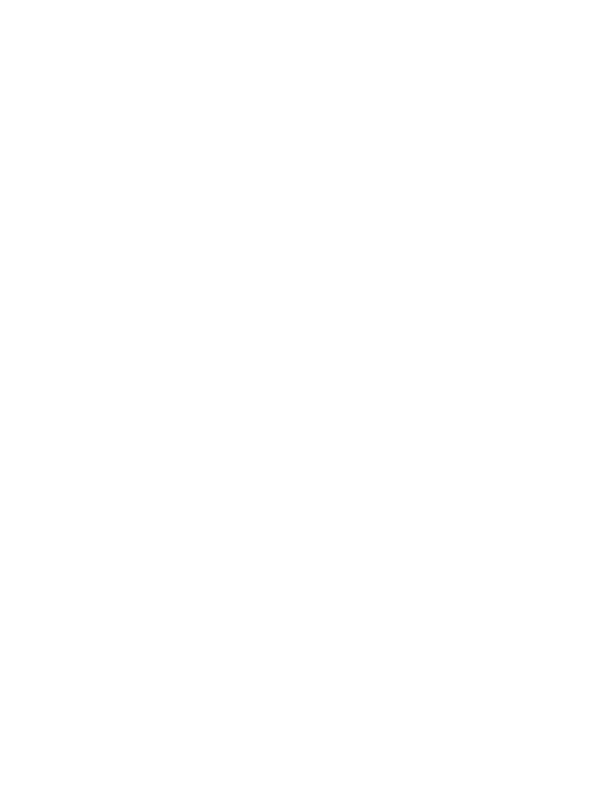Please study the image and answer the question comprehensively:
What is the essence of the layout?

The layout of the image captures the essence of a contemporary digital marketplace, which is characterized by the seamless integration of technology and consumer engagement, highlighting the brand's ability to provide a modern and innovative shopping experience.